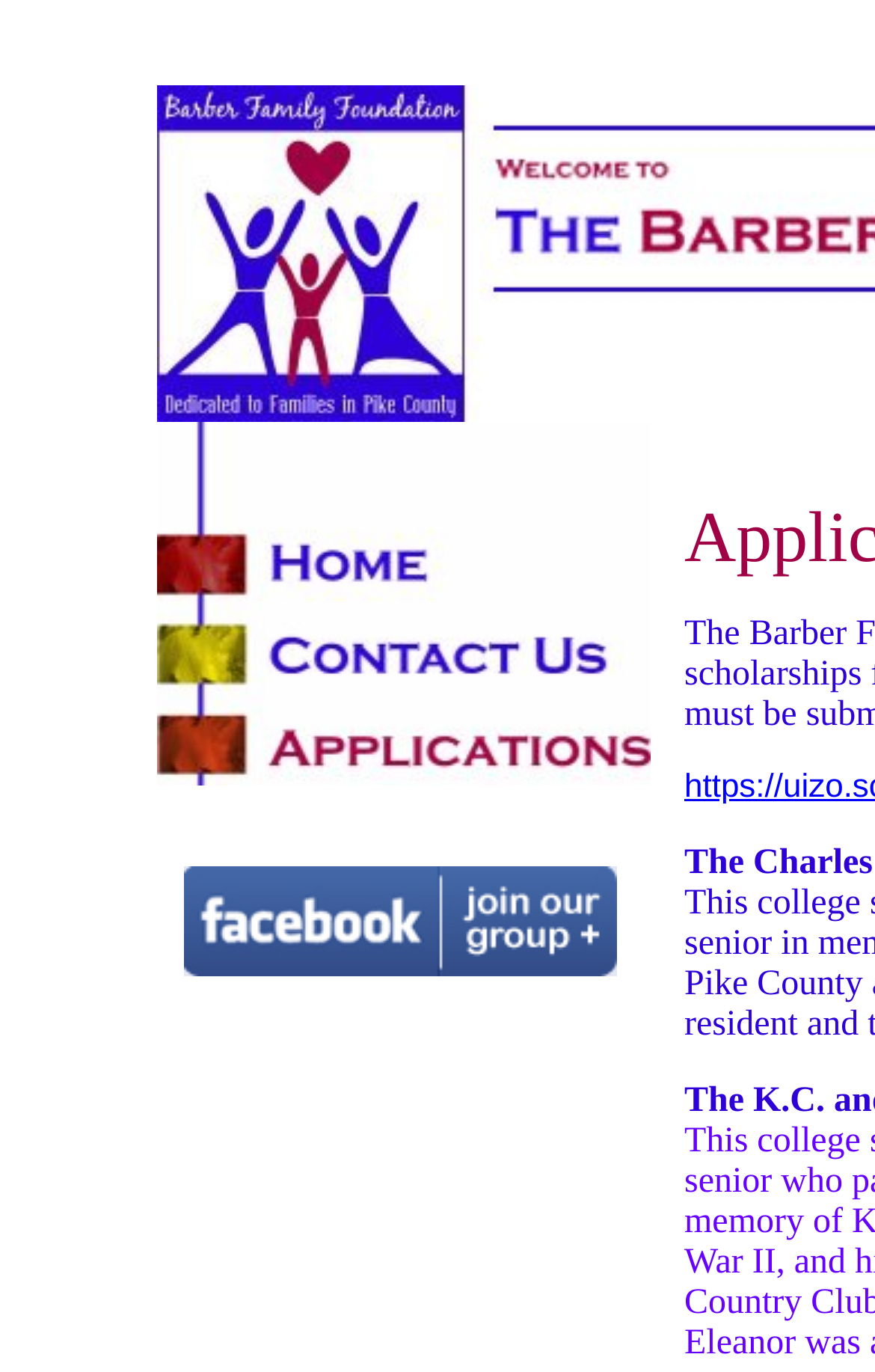How many table rows are there?
Based on the screenshot, provide your answer in one word or phrase.

4